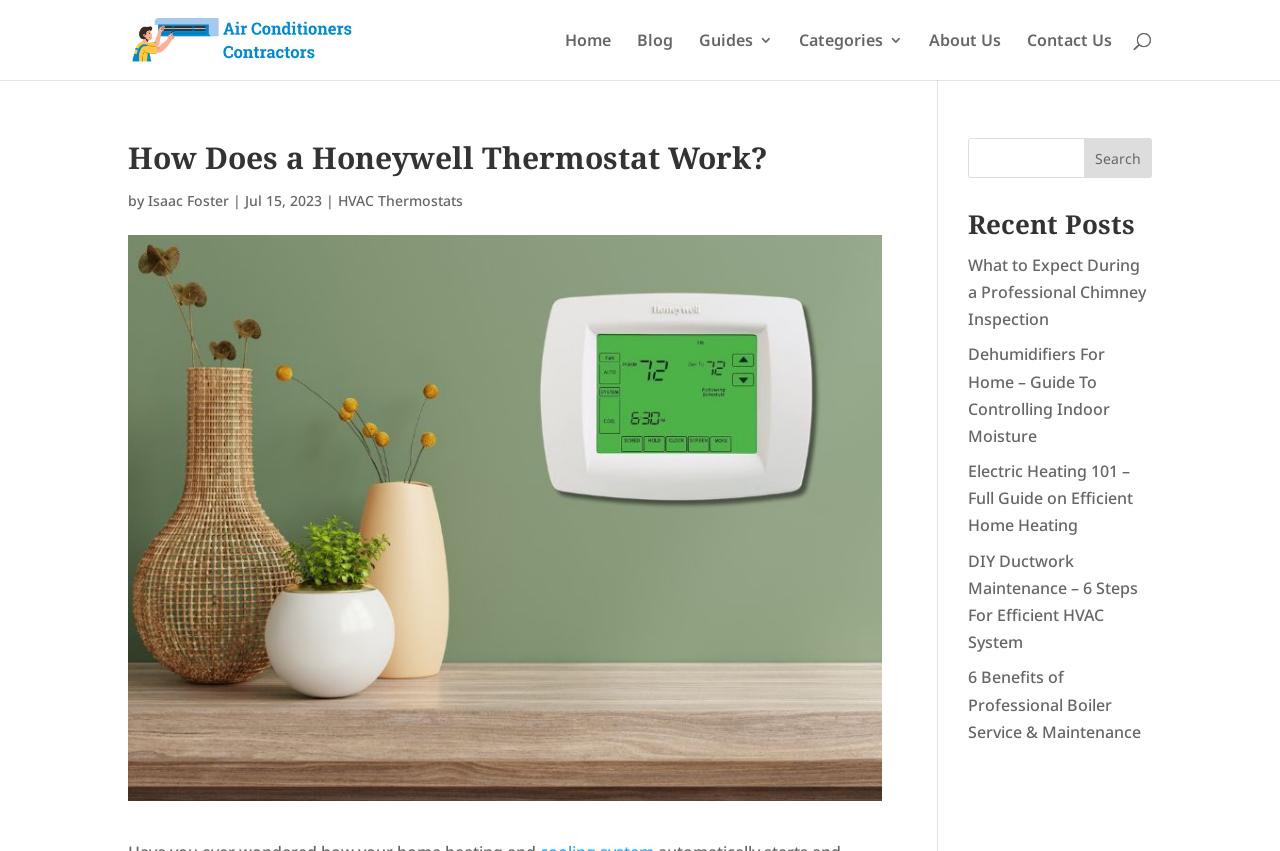What is the topic of the main article?
Please answer the question as detailed as possible.

The main article's heading is 'How Does a Honeywell Thermostat Work?' and it has an image related to the topic, so the topic of the main article is about Honeywell thermostat.